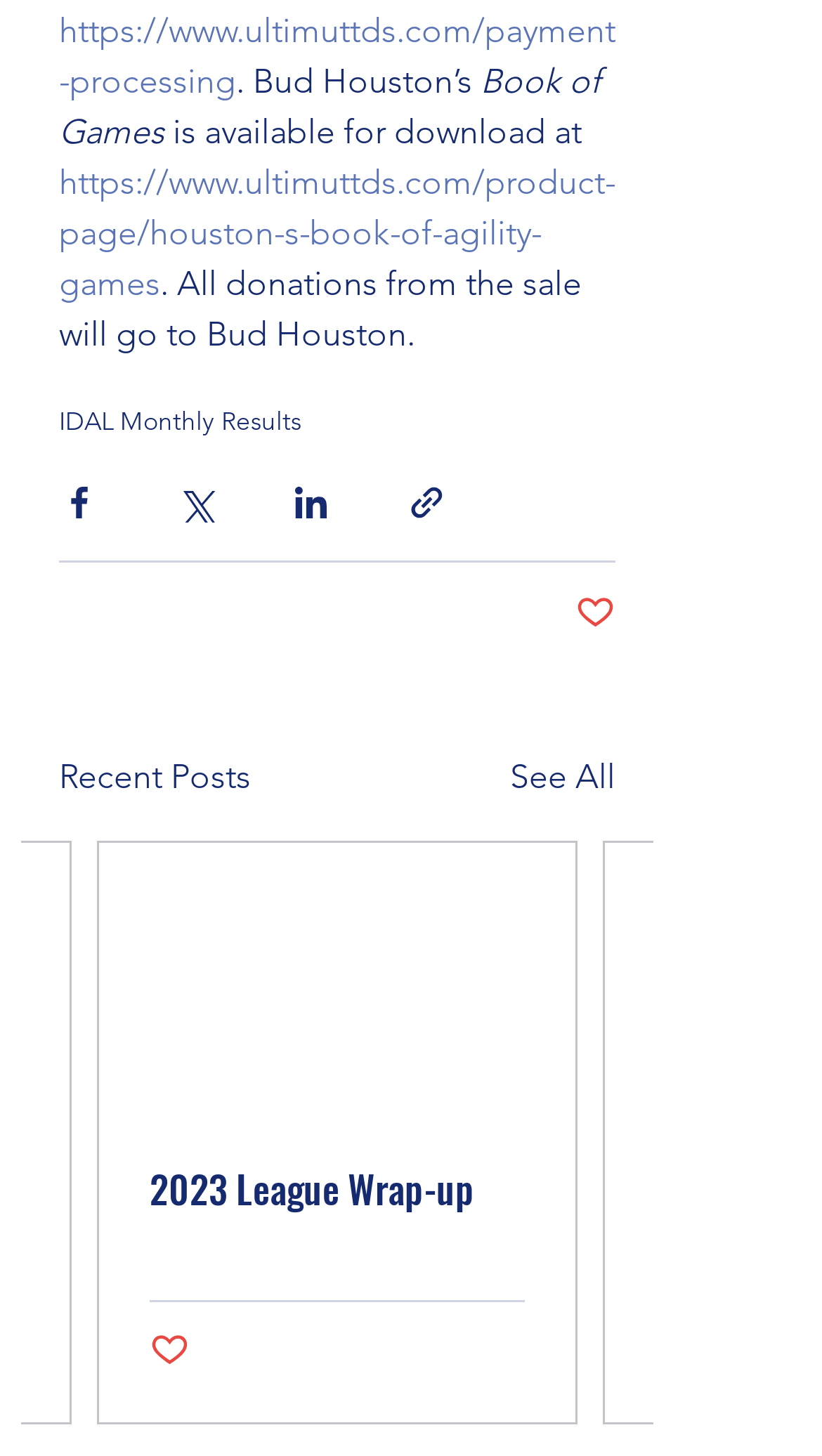Given the description: "https://www.ultimuttds.com/product-page/houston-s-book-of-agility-games", determine the bounding box coordinates of the UI element. The coordinates should be formatted as four float numbers between 0 and 1, [left, top, right, bottom].

[0.072, 0.112, 0.749, 0.209]